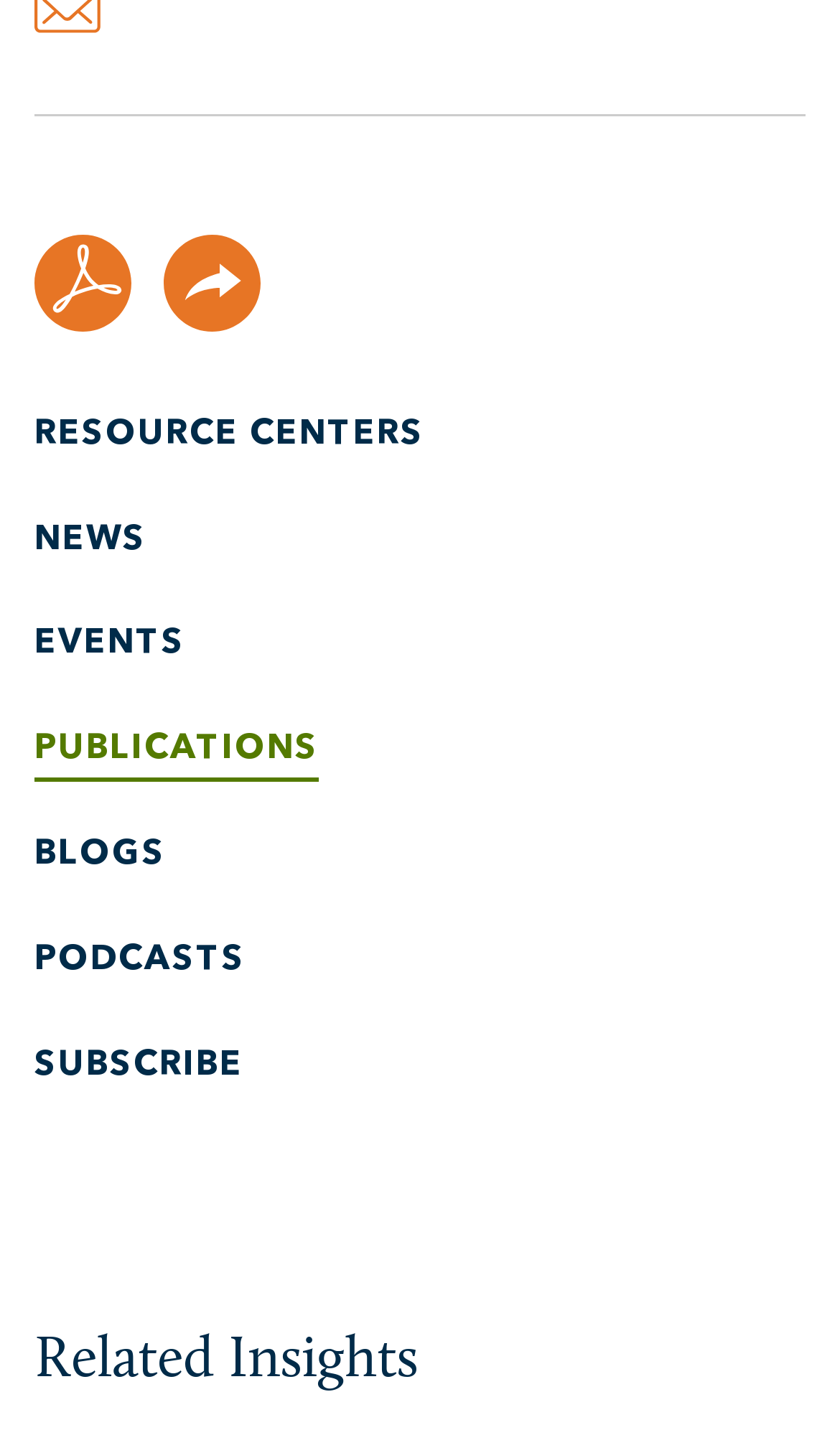Look at the image and answer the question in detail:
What is the last link in the navigation section?

I looked at the navigation section and found that the last link is 'SUBSCRIBE', which is located at the bottom of the section.